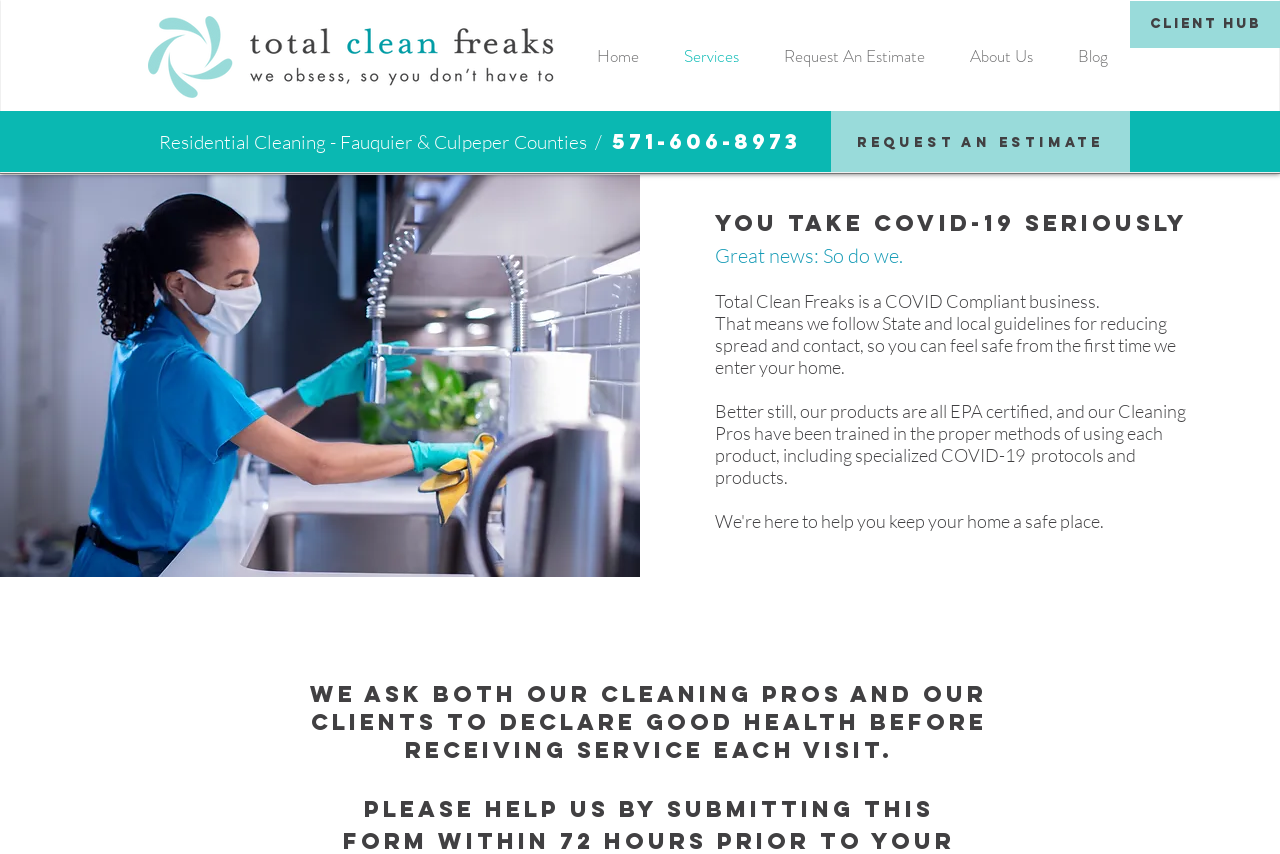Look at the image and answer the question in detail:
What is the purpose of the company?

The company, Total Clean Freaks, provides COVID Compliant cleaning services, as stated on the webpage, and follows State and local guidelines for reducing spread and contact.